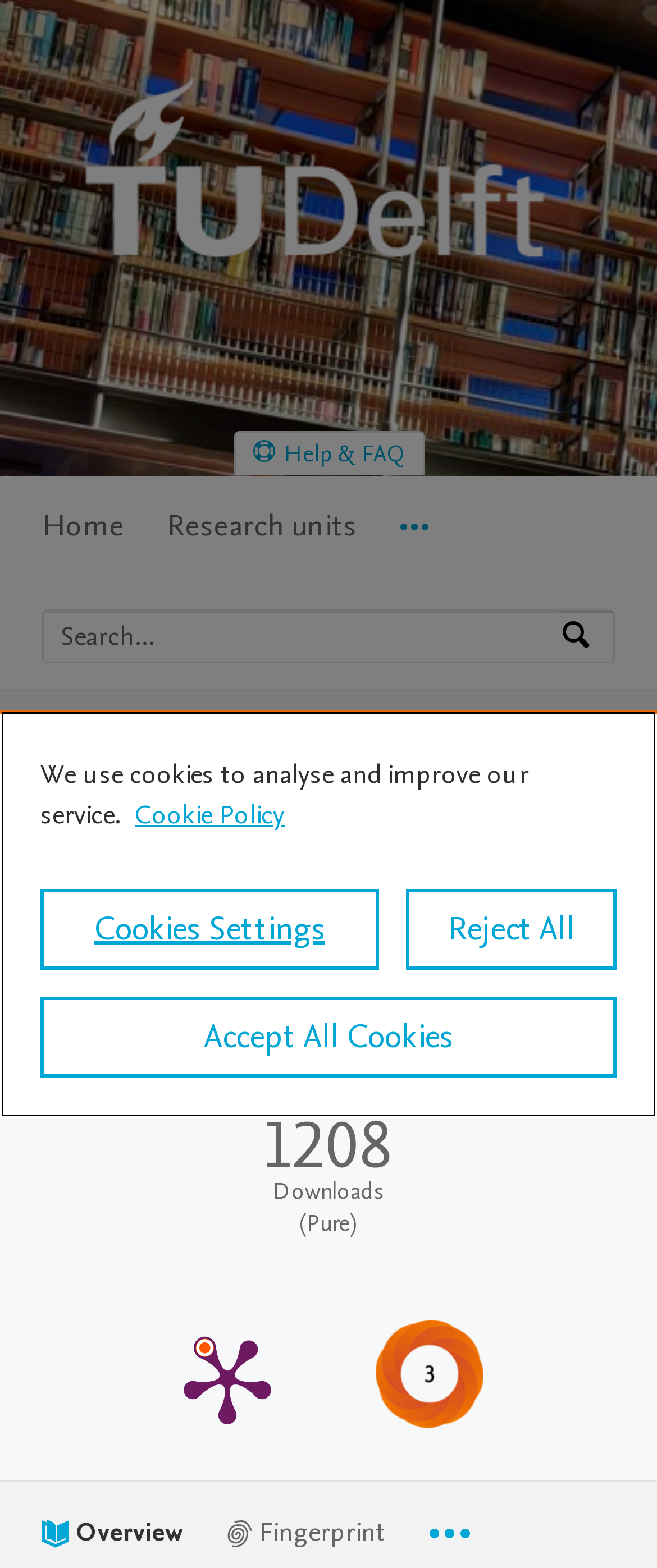Extract the bounding box coordinates for the UI element described as: "Terms of Service".

None